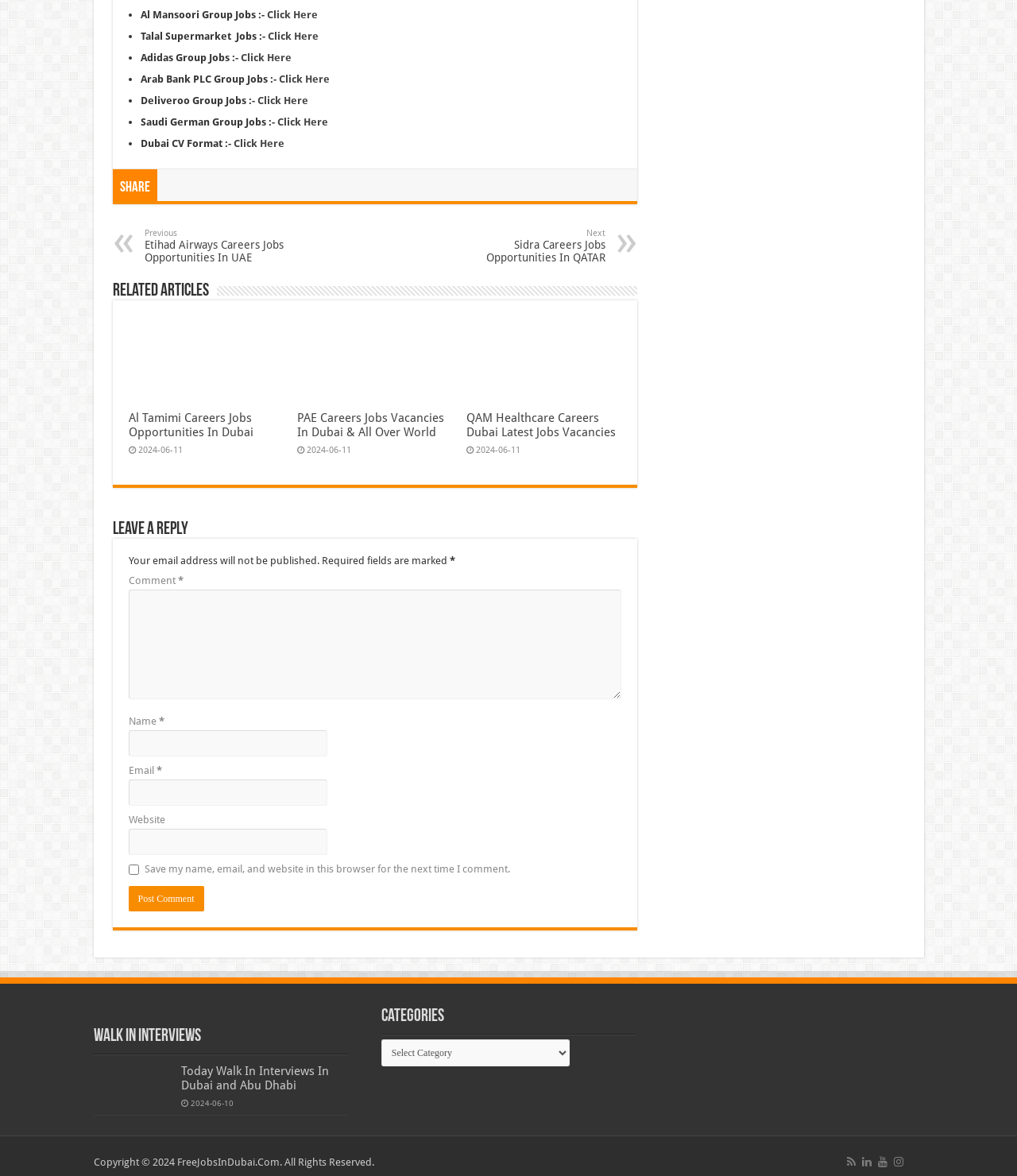Identify the bounding box coordinates for the UI element described as: "parent_node: Comment * name="comment"".

[0.126, 0.502, 0.611, 0.595]